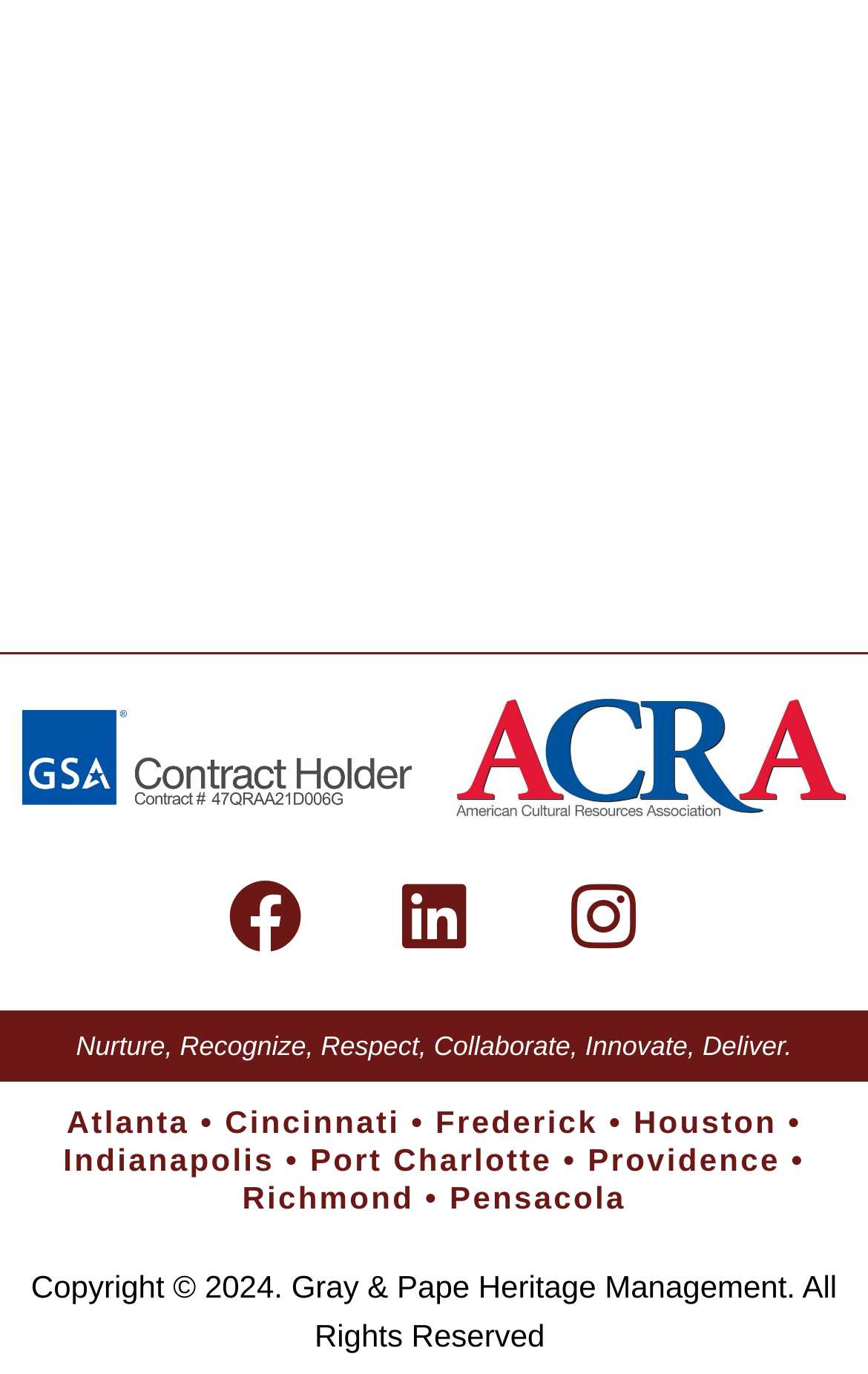Identify the bounding box coordinates of the area you need to click to perform the following instruction: "Click the Facebook link".

[0.221, 0.613, 0.39, 0.719]